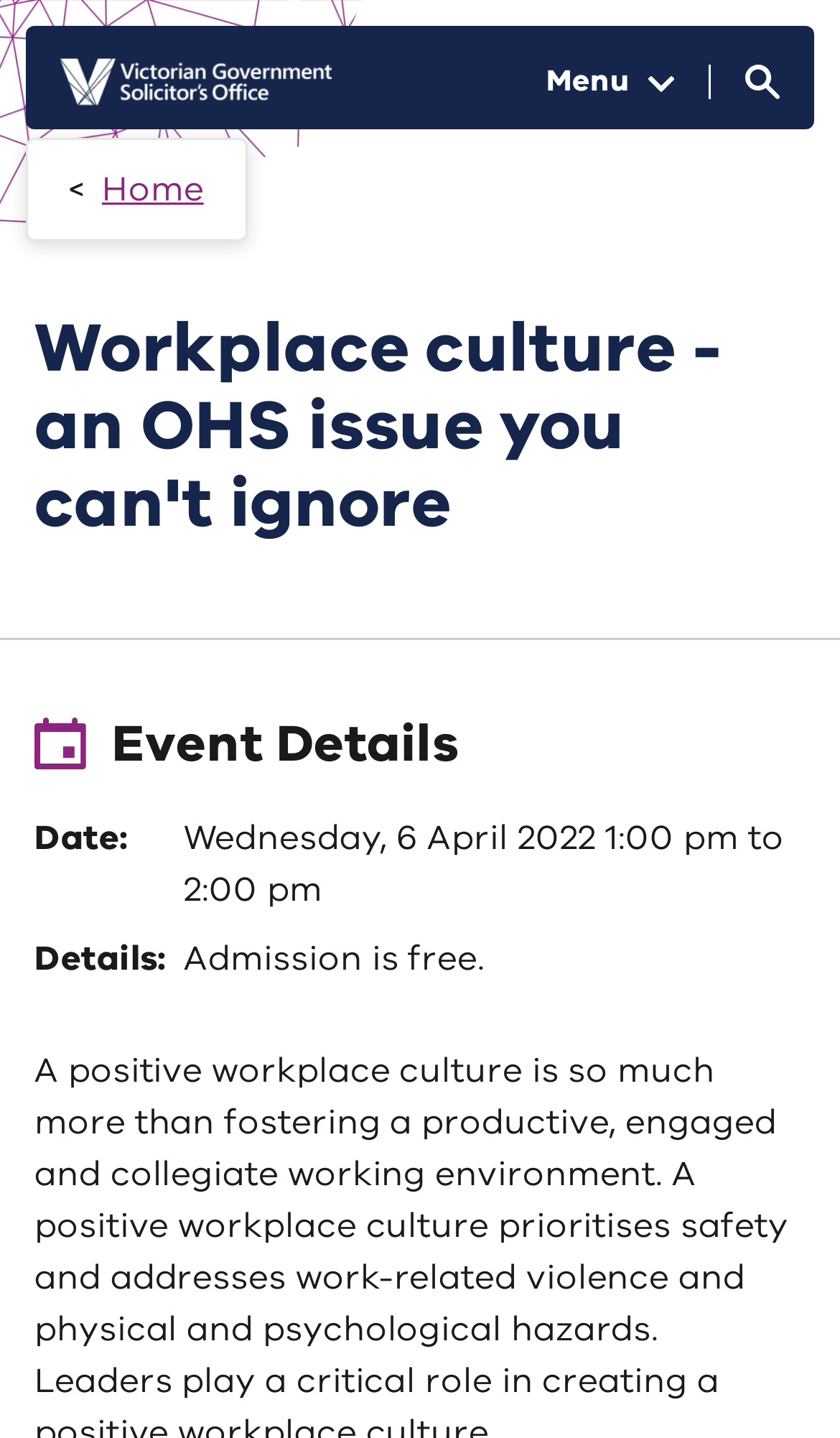Identify the bounding box for the given UI element using the description provided. Coordinates should be in the format (top-left x, top-left y, bottom-right x, bottom-right y) and must be between 0 and 1. Here is the description: Back to top

[0.836, 0.92, 0.979, 0.992]